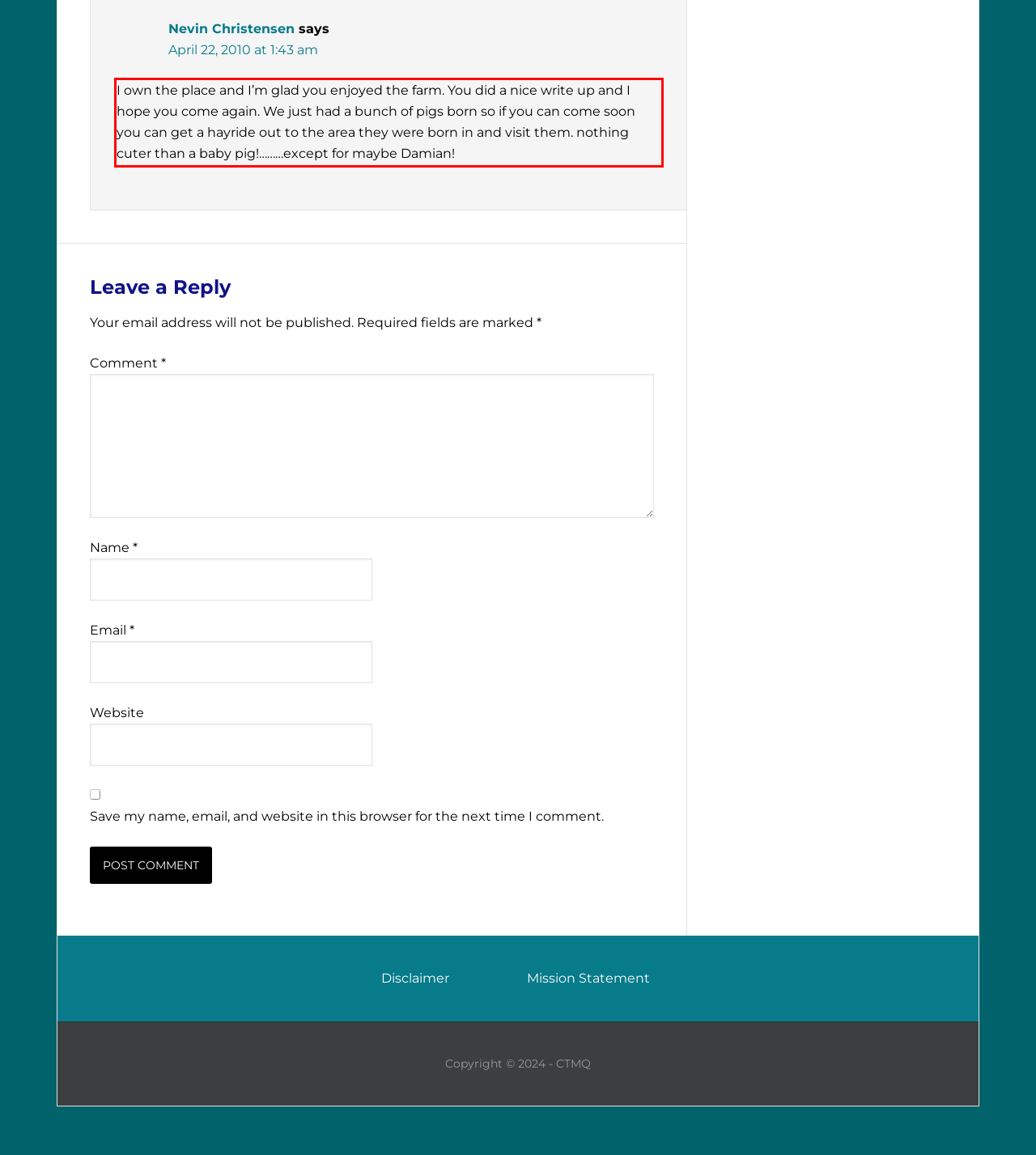Please perform OCR on the text within the red rectangle in the webpage screenshot and return the text content.

I own the place and I’m glad you enjoyed the farm. You did a nice write up and I hope you come again. We just had a bunch of pigs born so if you can come soon you can get a hayride out to the area they were born in and visit them. nothing cuter than a baby pig!………except for maybe Damian!